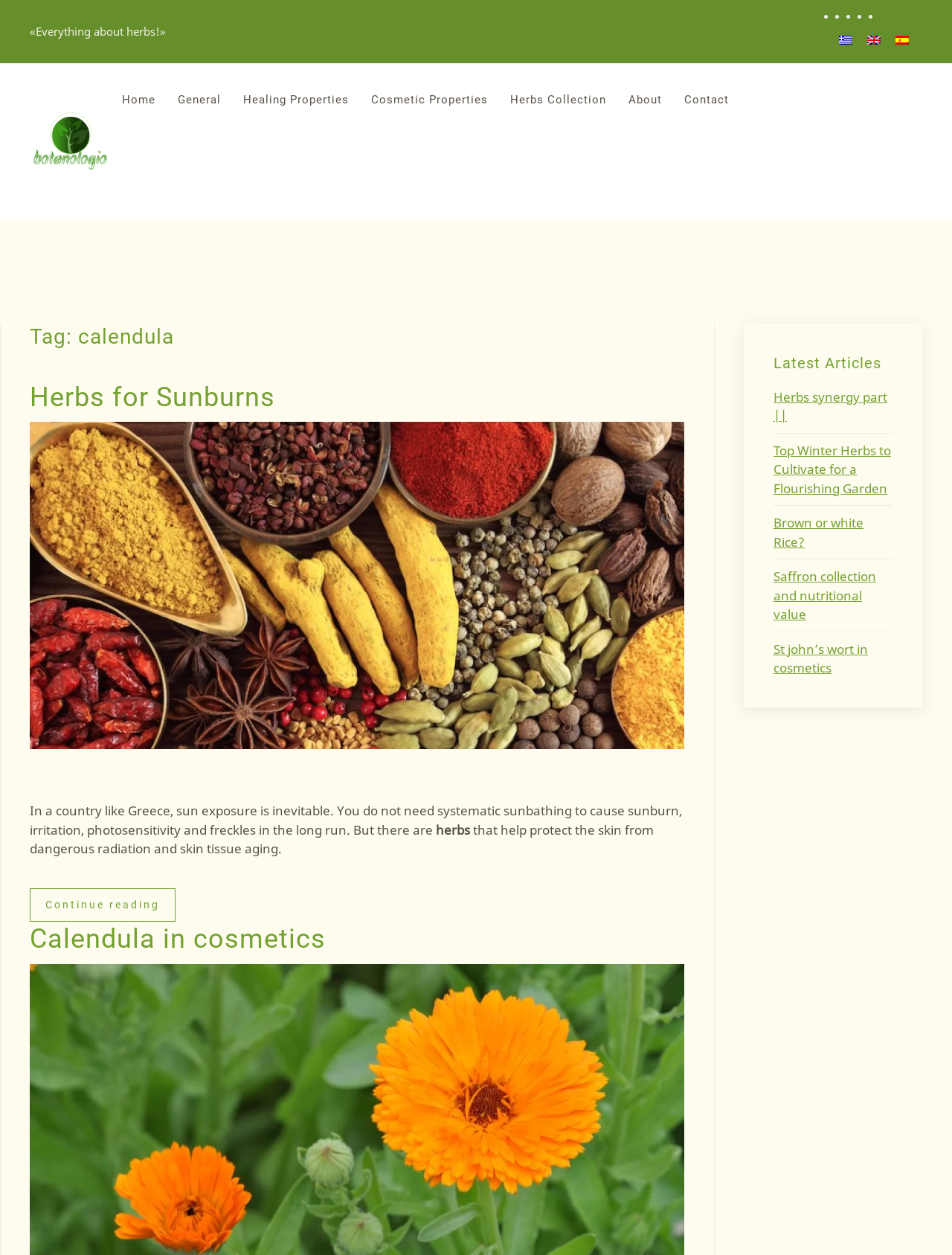Please find the bounding box coordinates of the element's region to be clicked to carry out this instruction: "Search for herbs".

[0.116, 0.127, 0.507, 0.175]